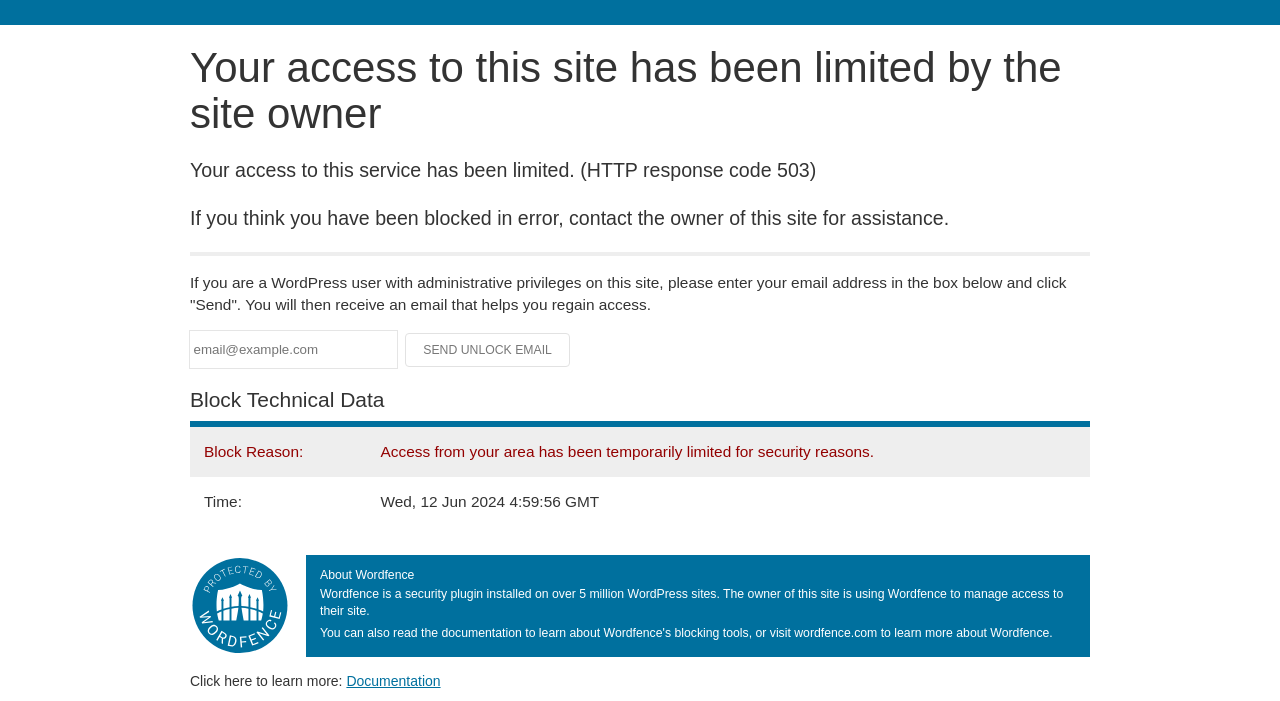Provide the bounding box for the UI element matching this description: "Documentation".

[0.271, 0.96, 0.344, 0.982]